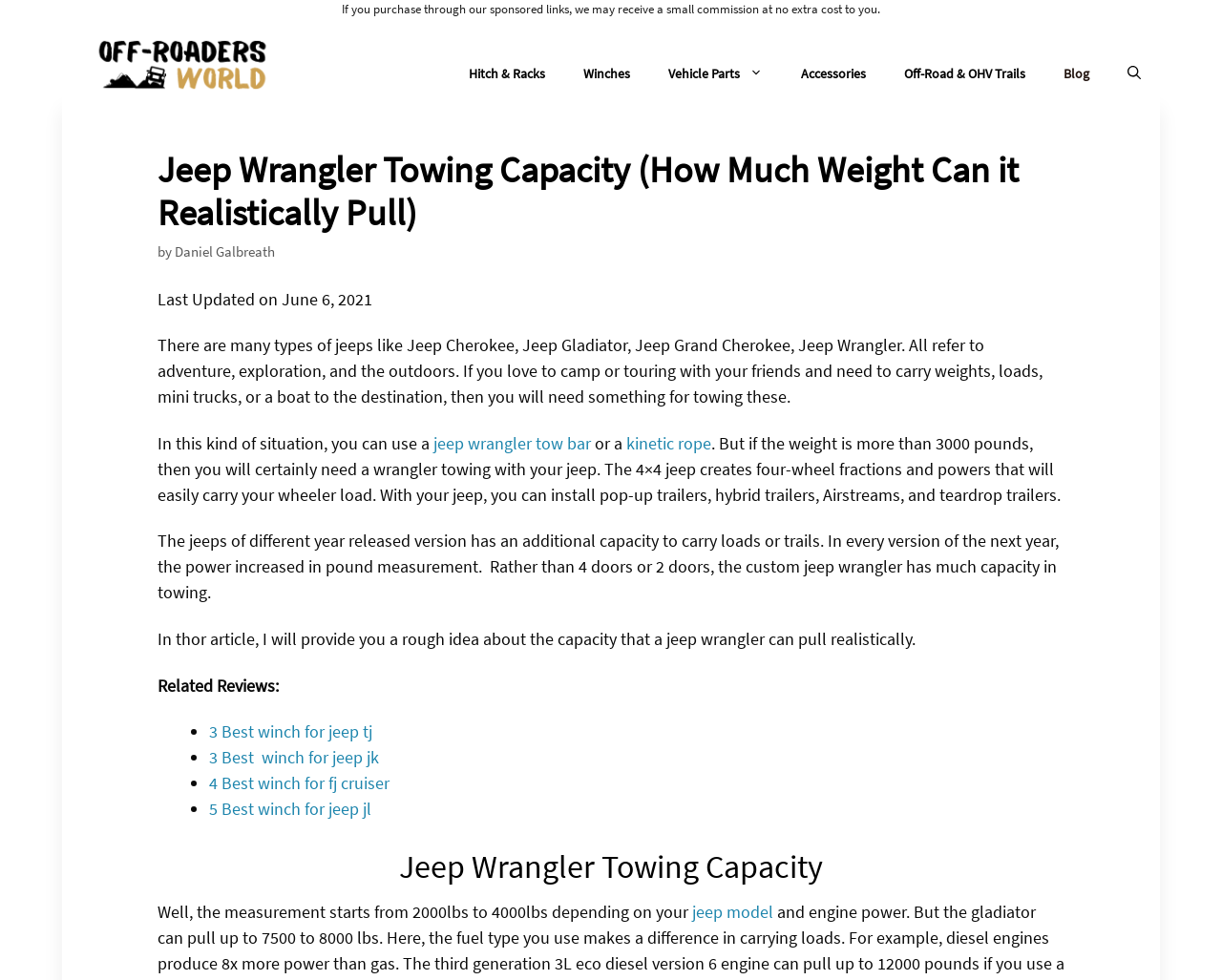Using the information shown in the image, answer the question with as much detail as possible: What is the topic of the article?

I found the answer by examining the heading elements on the webpage, which indicate that the article is about the towing capacity of a Jeep Wrangler.